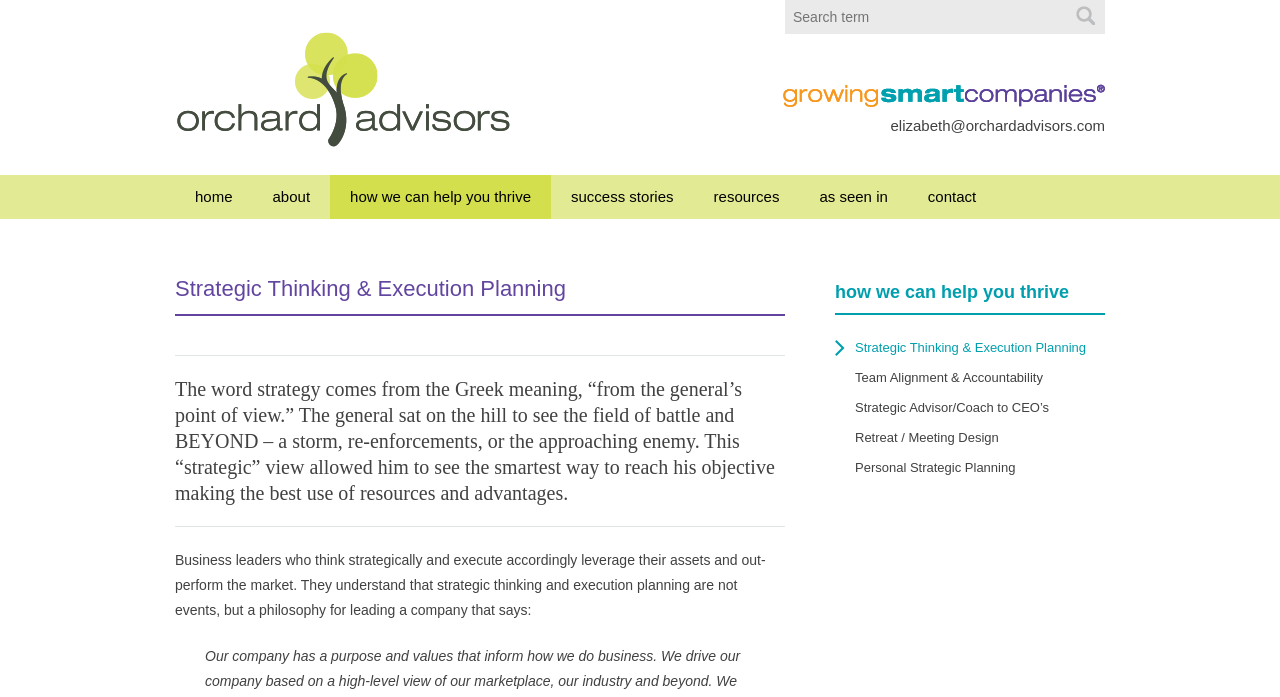Find and indicate the bounding box coordinates of the region you should select to follow the given instruction: "Search for something".

[0.613, 0.0, 0.863, 0.049]